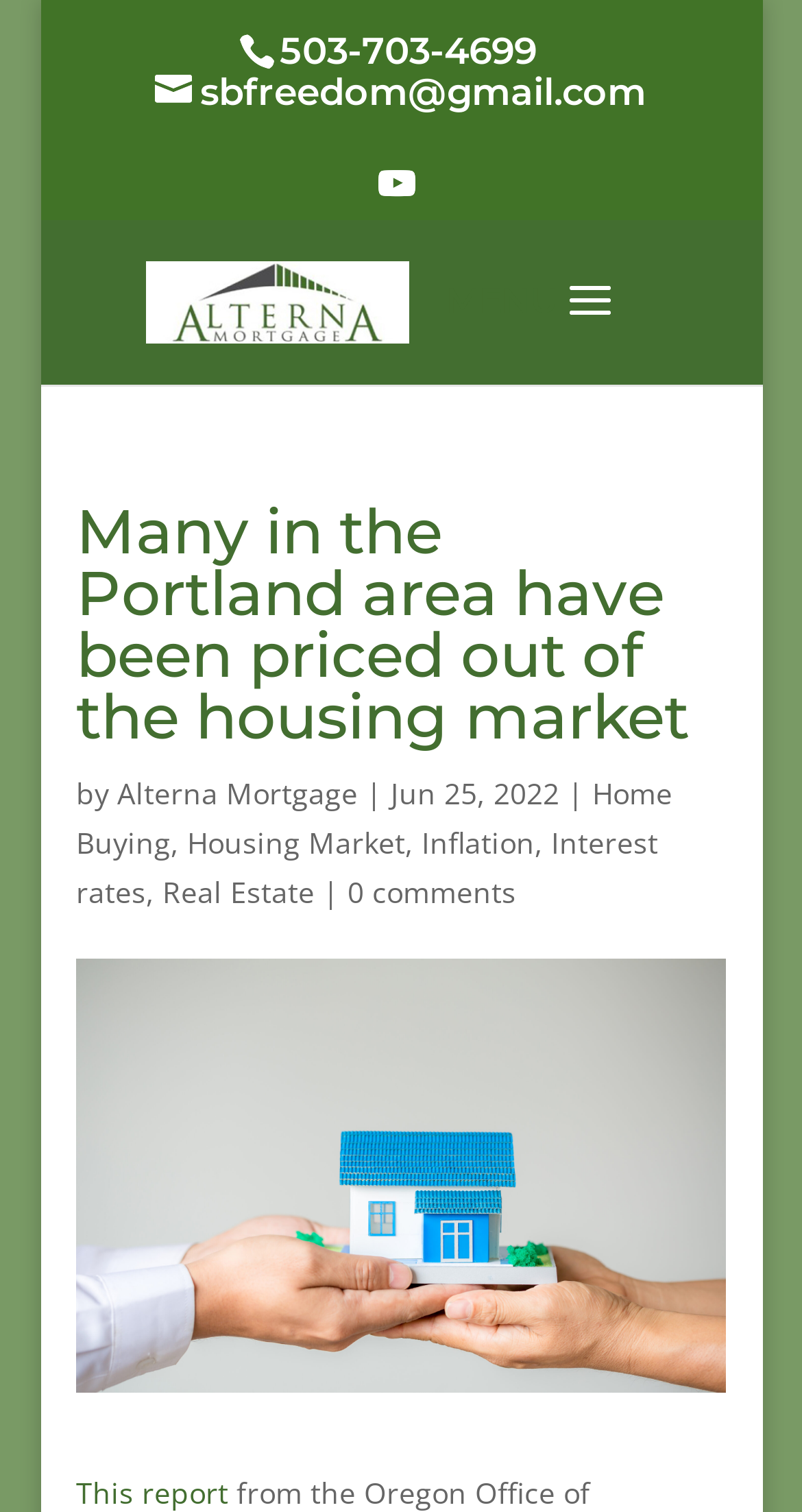Based on the element description: "503-703-4699", identify the bounding box coordinates for this UI element. The coordinates must be four float numbers between 0 and 1, listed as [left, top, right, bottom].

[0.297, 0.018, 0.703, 0.048]